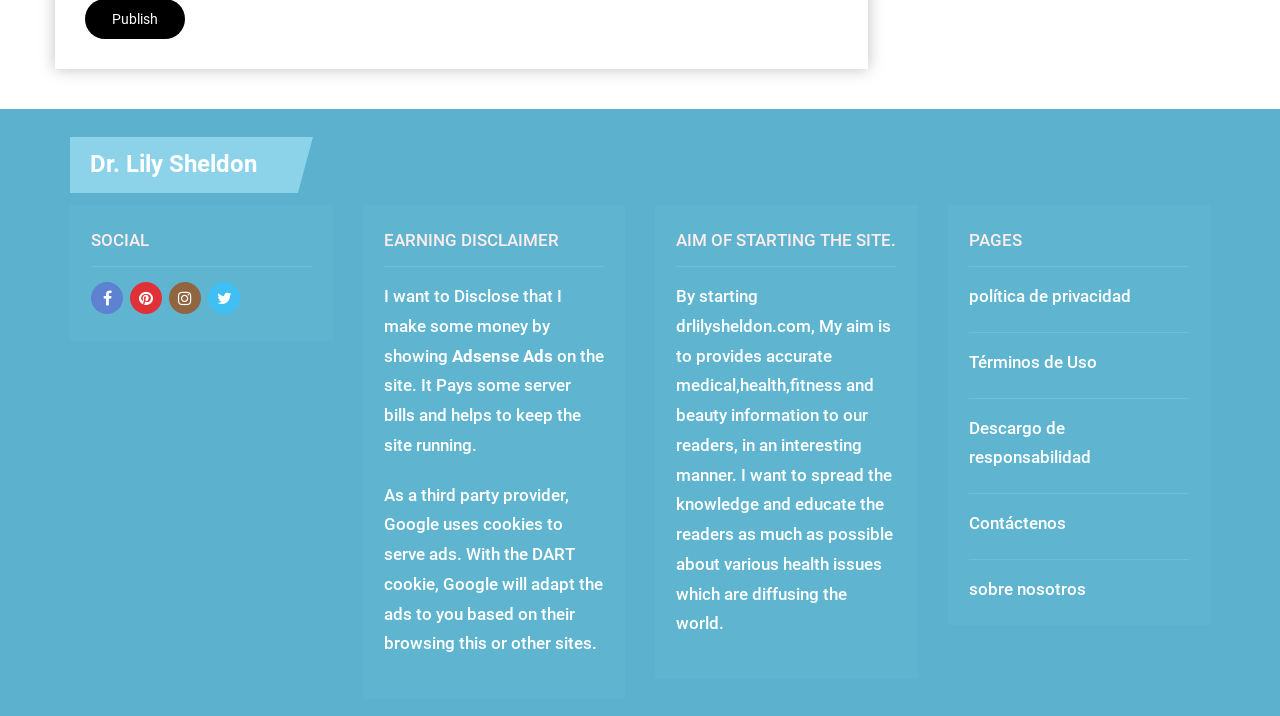Indicate the bounding box coordinates of the element that needs to be clicked to satisfy the following instruction: "Learn about the terms of use". The coordinates should be four float numbers between 0 and 1, i.e., [left, top, right, bottom].

[0.757, 0.491, 0.857, 0.519]